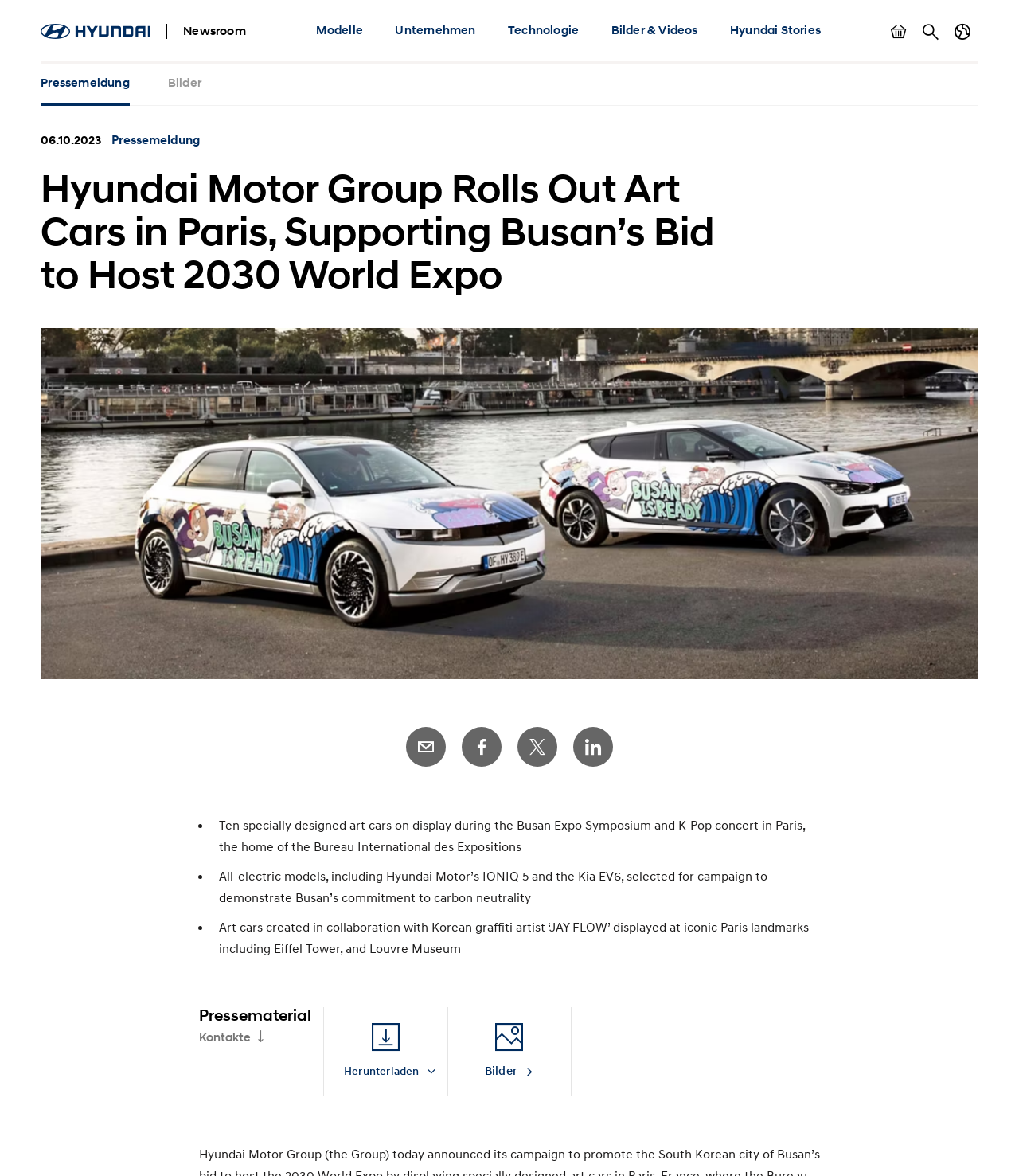How many social media links are there at the bottom of the webpage?
Provide a detailed and well-explained answer to the question.

The webpage contains links to 'E-Mail', 'Facebook', 'Twitter', and 'LinkedIn' at the bottom, which makes a total of 4 social media links.